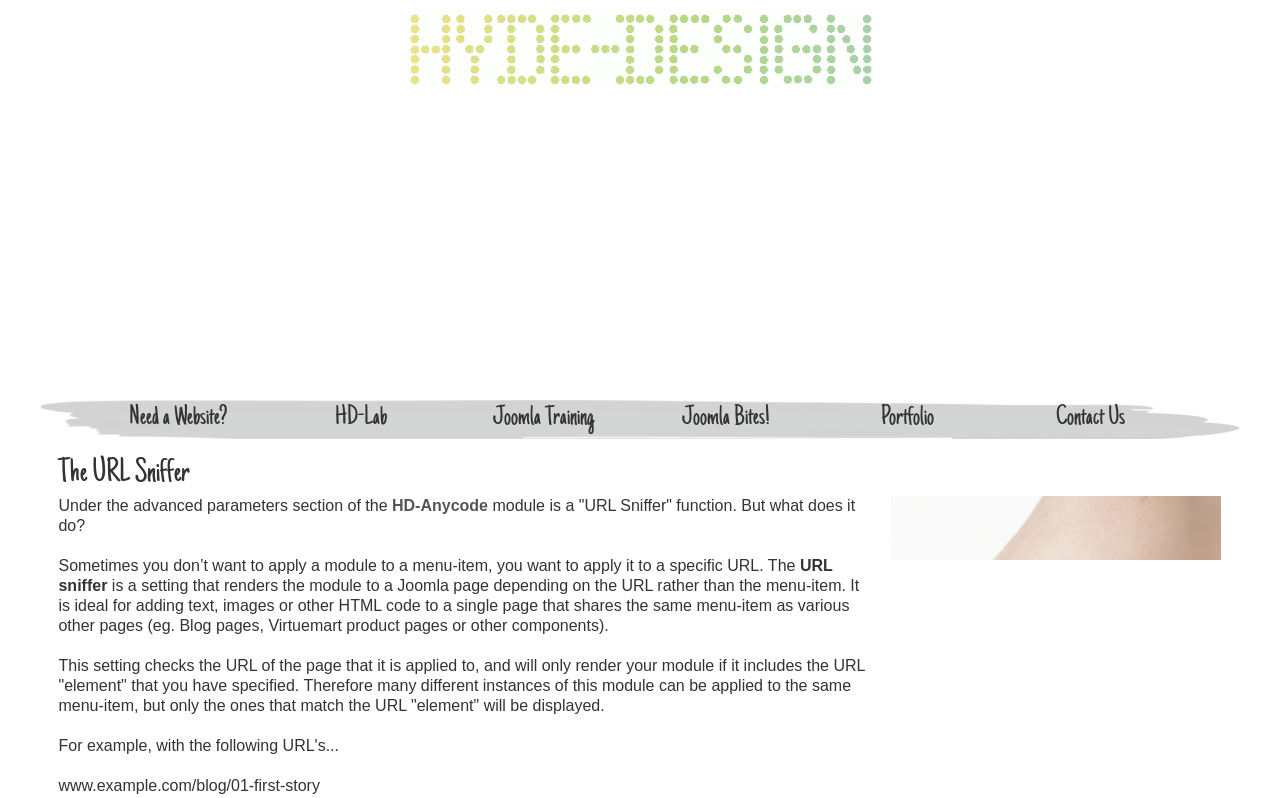Determine the main heading text of the webpage.

The URL Sniffer